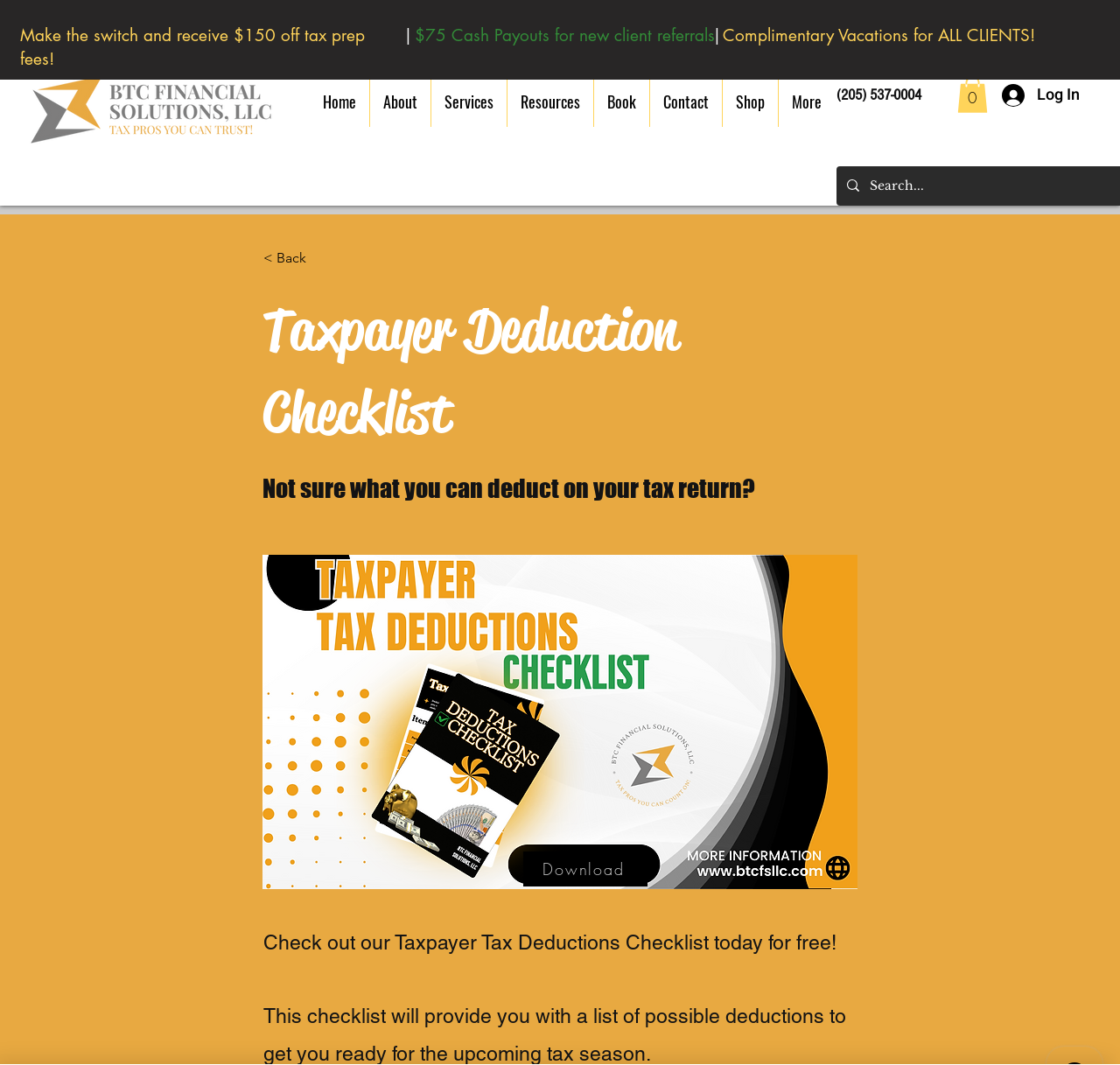What is the button below the Taxpayer Deduction Checklist image?
Using the information from the image, provide a comprehensive answer to the question.

I found the button below the Taxpayer Deduction Checklist image, which is located in a link element with a bounding box of [0.467, 0.799, 0.578, 0.832]. The button is labeled 'Download'.